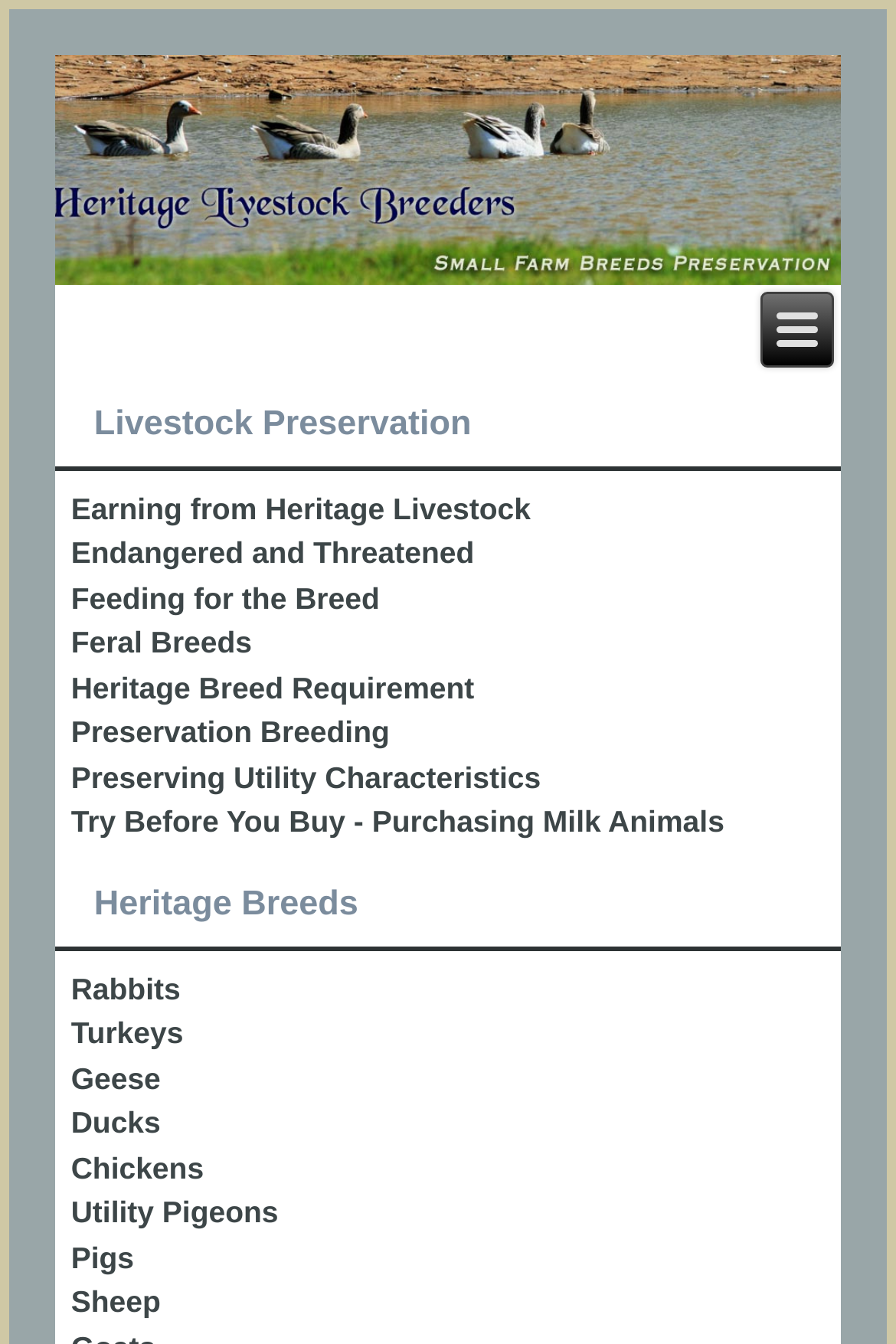Based on the image, please elaborate on the answer to the following question:
What is the last link under 'Heritage Breeds'?

I looked at the links under the 'Heritage Breeds' heading and found that the last link is 'Sheep'.